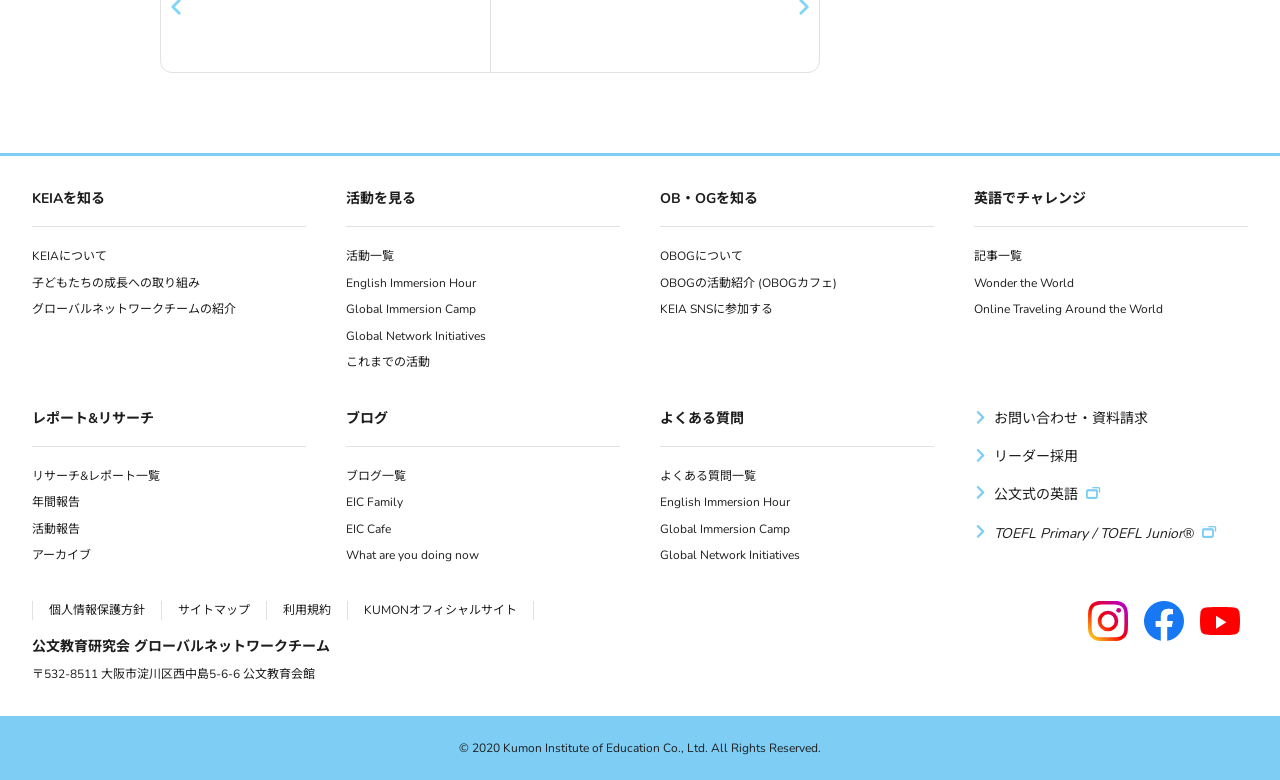Identify the bounding box for the UI element that is described as follows: "Global Network Initiatives".

[0.27, 0.414, 0.38, 0.448]